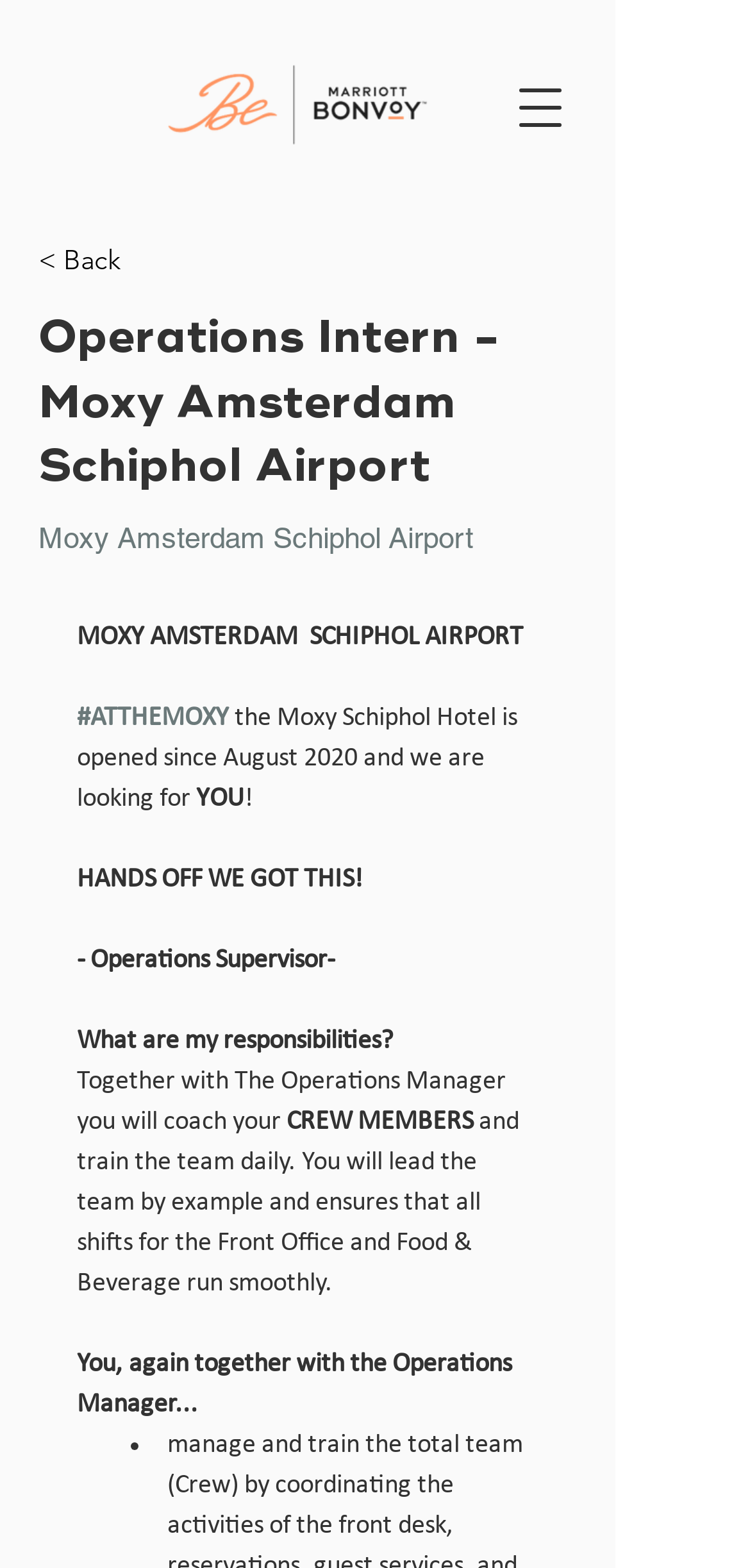Provide a one-word or brief phrase answer to the question:
What is the name of the team that the Operations Intern will lead?

Front Office and Food & Beverage